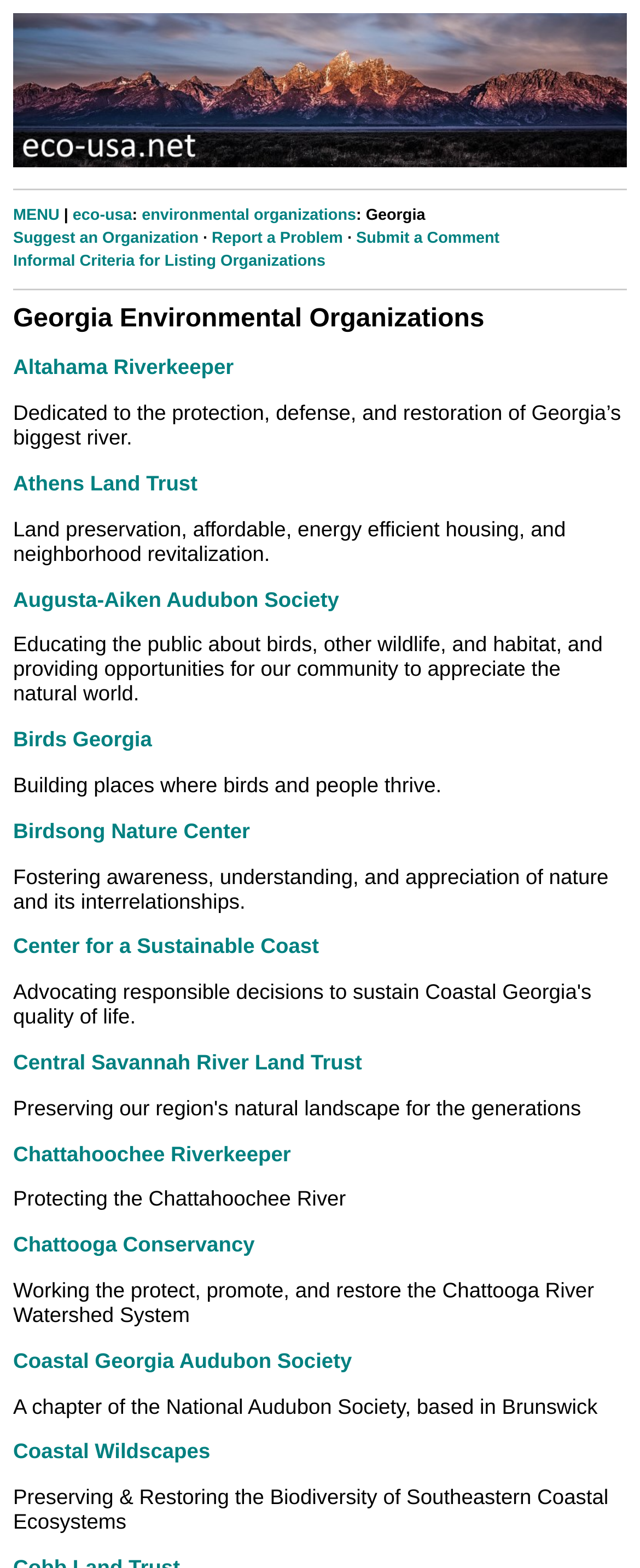How many separators are there in the webpage?
Using the information from the image, give a concise answer in one word or a short phrase.

2